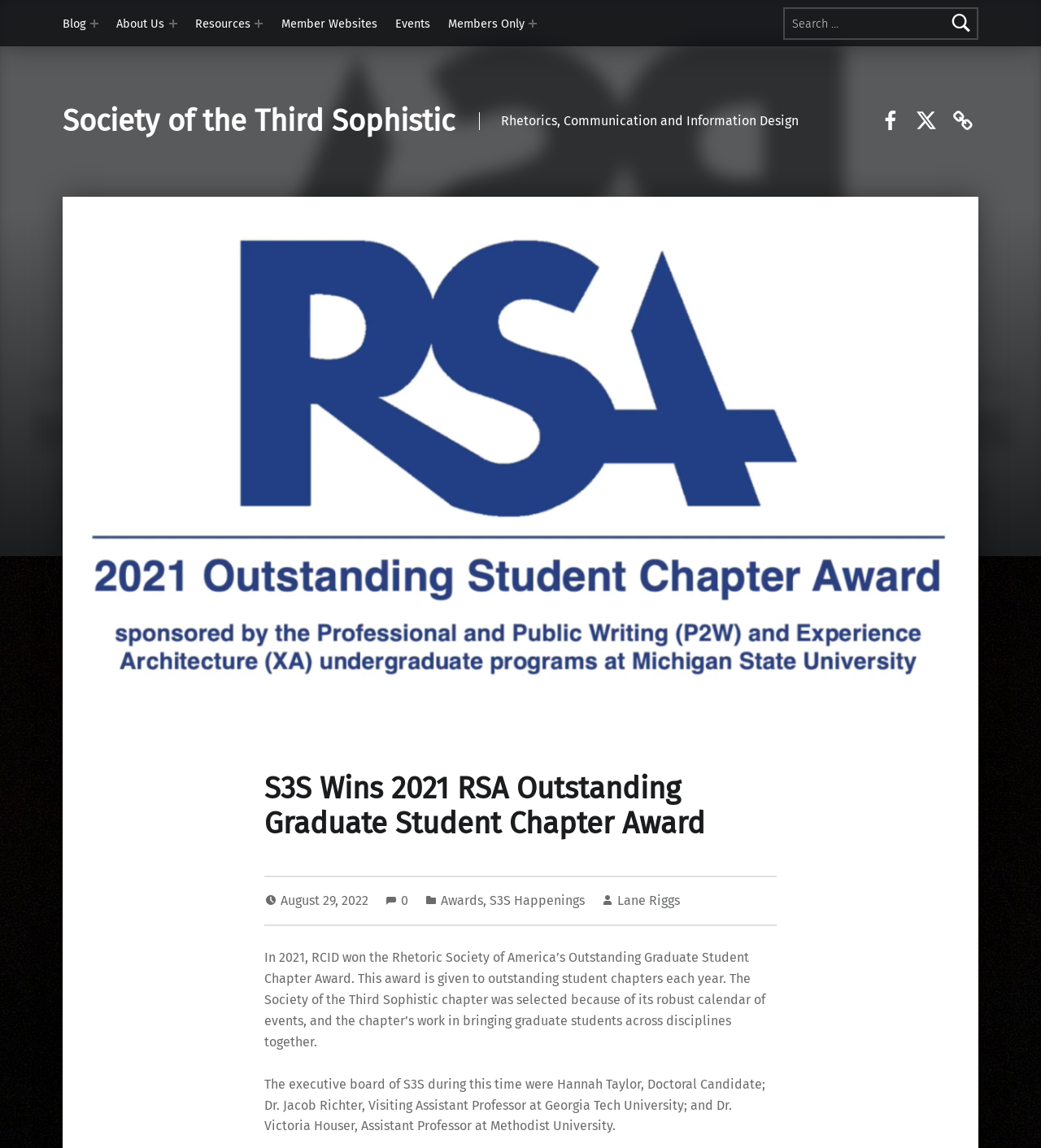Highlight the bounding box coordinates of the element you need to click to perform the following instruction: "Search for something."

[0.753, 0.006, 0.94, 0.034]